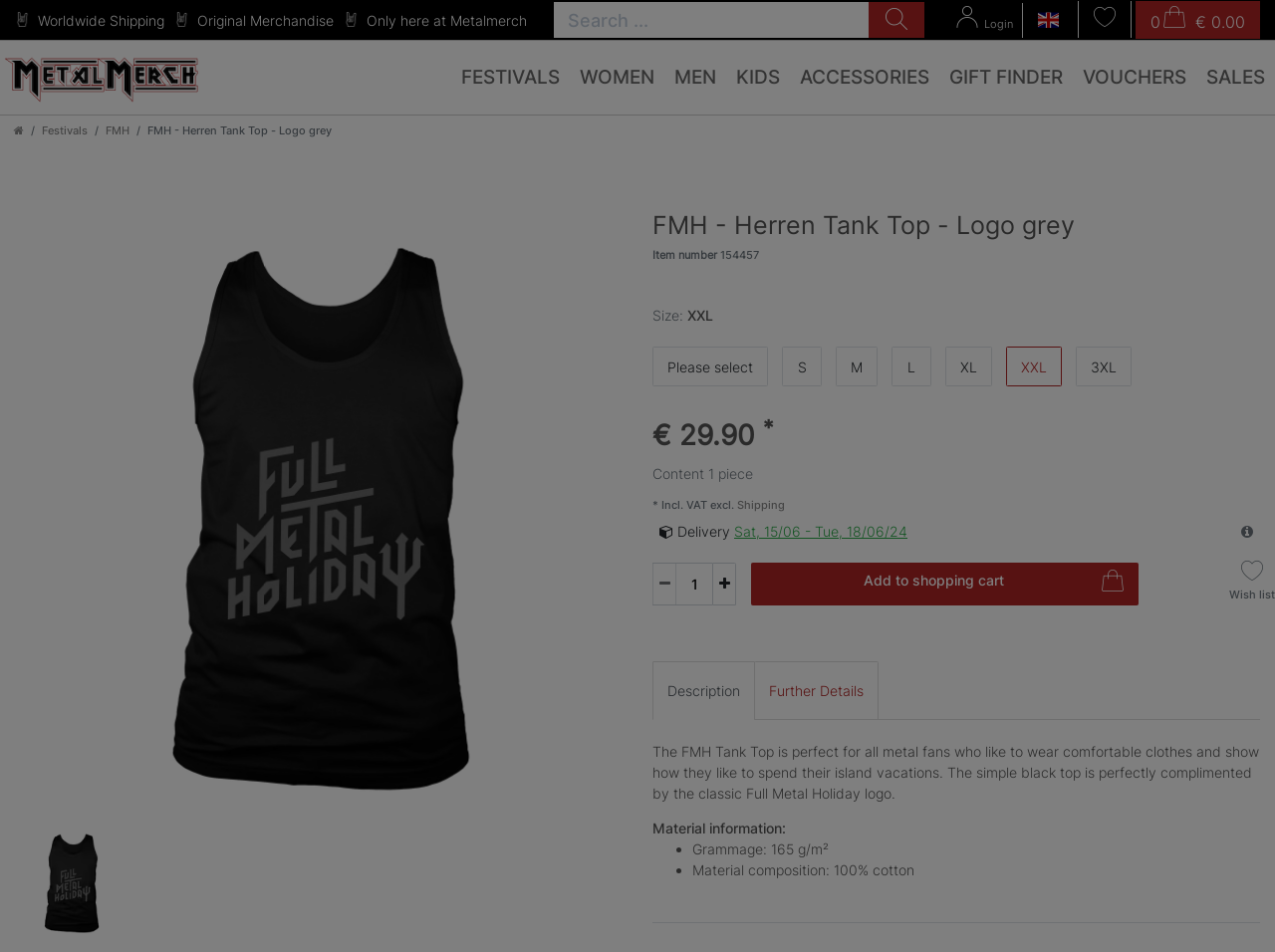What is the purpose of the 'Add to shopping cart' button?
Refer to the screenshot and respond with a concise word or phrase.

To add the product to the shopping cart